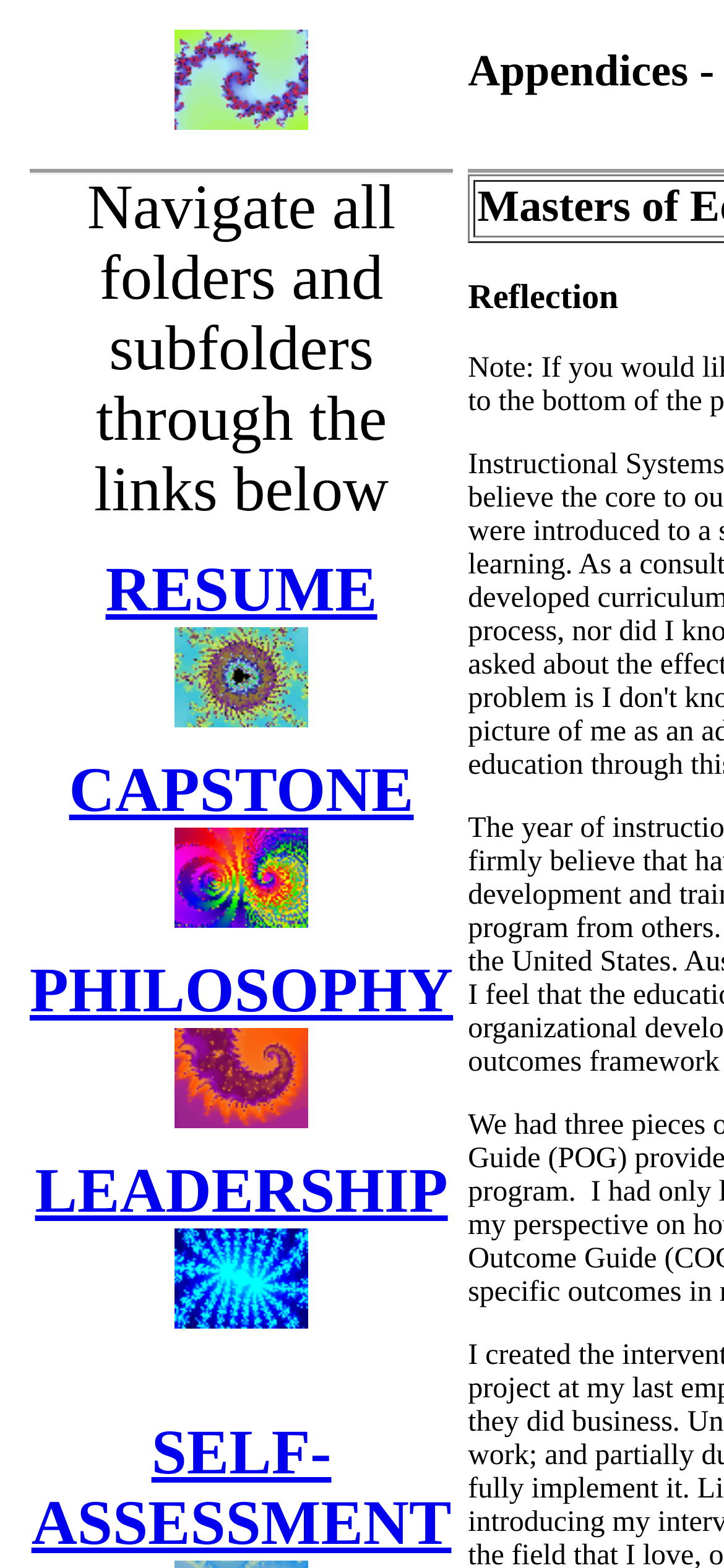Please identify the bounding box coordinates of the area that needs to be clicked to follow this instruction: "explore leadership".

[0.048, 0.738, 0.619, 0.782]